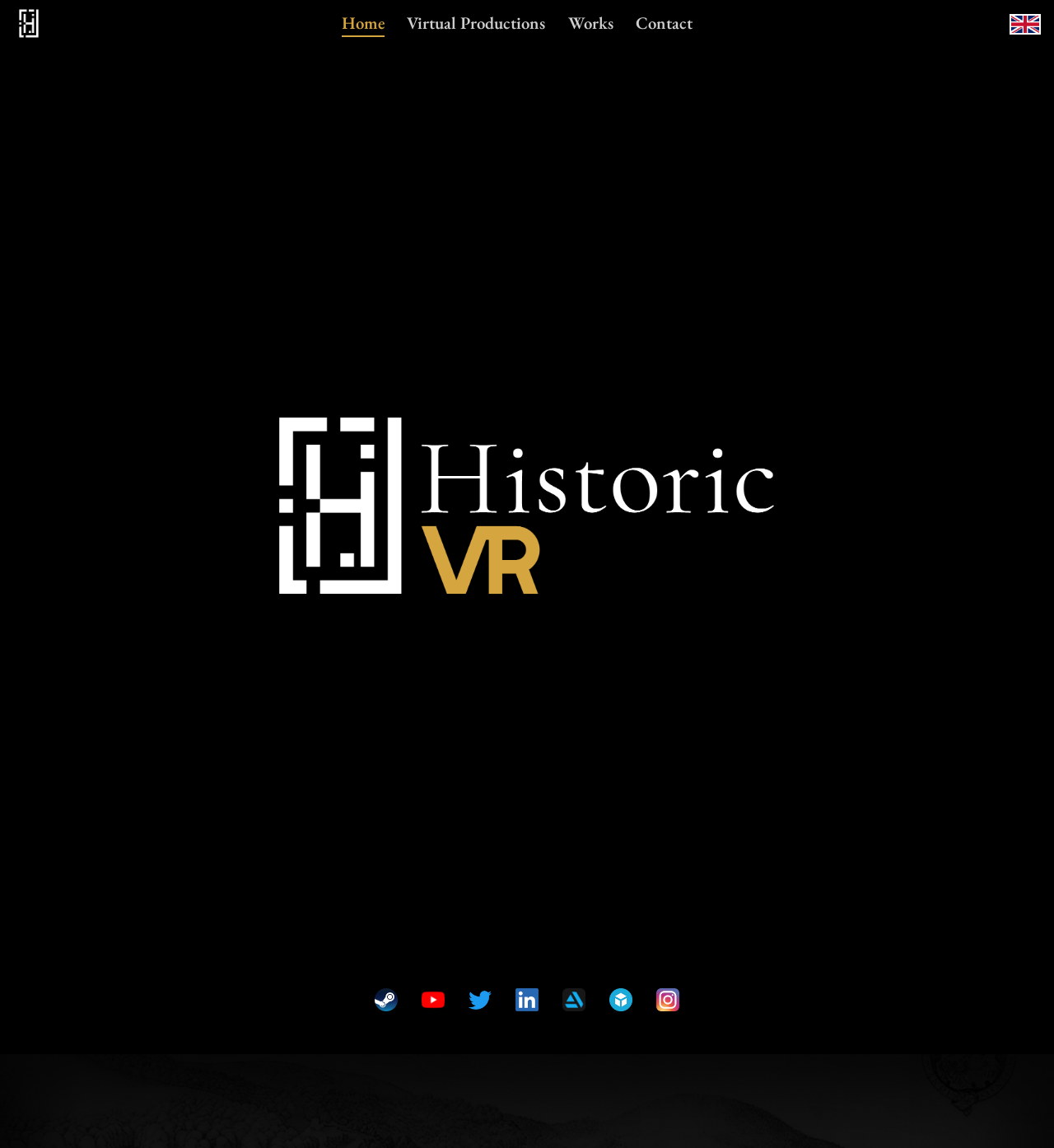Given the element description "Home" in the screenshot, predict the bounding box coordinates of that UI element.

[0.314, 0.003, 0.376, 0.038]